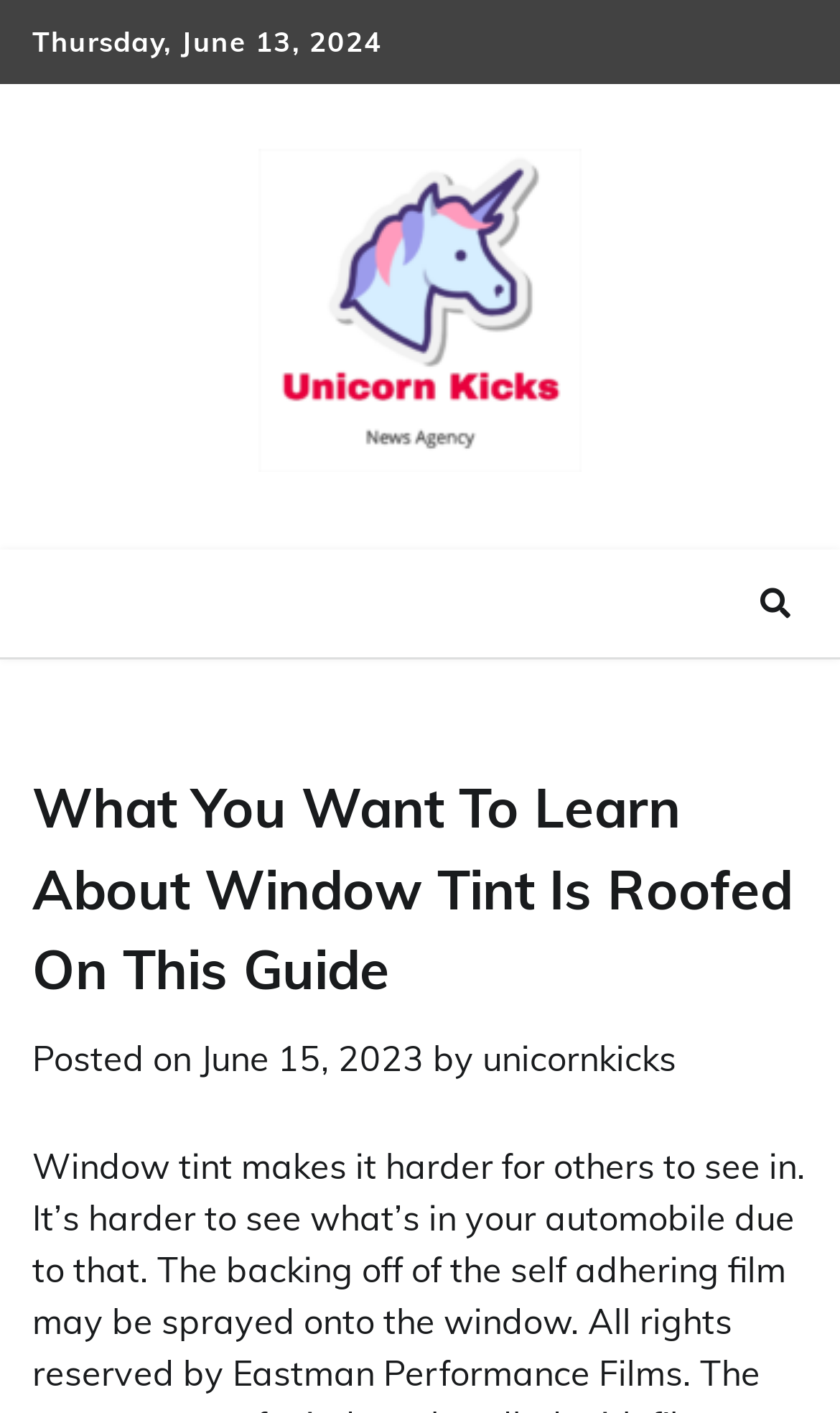Determine the bounding box coordinates for the HTML element described here: "June 15, 2023June 19, 2023".

[0.238, 0.733, 0.505, 0.763]